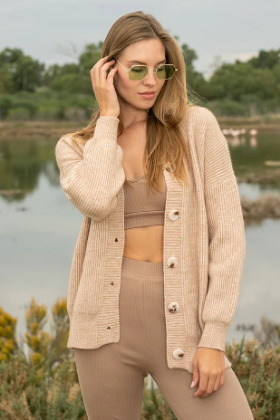Provide a comprehensive description of the image.

The image features a stylish model wearing a beige knitted cardigan, complemented by a matching beige crop top and high-waisted bottoms. She exudes effortless elegance with her relaxed pose, lightly tousled hair, and trendy round sunglasses. The backdrop showcases a serene natural setting with soft green foliage and a calm water body, enhancing the outfit's casual yet chic vibe. This ensemble is perfect for a variety of occasions, offering both comfort and sophistication, making it an ideal addition to any wardrobe. Suitable for layering, the cardigan features a button-down front, adding a touch of versatility to the overall look.